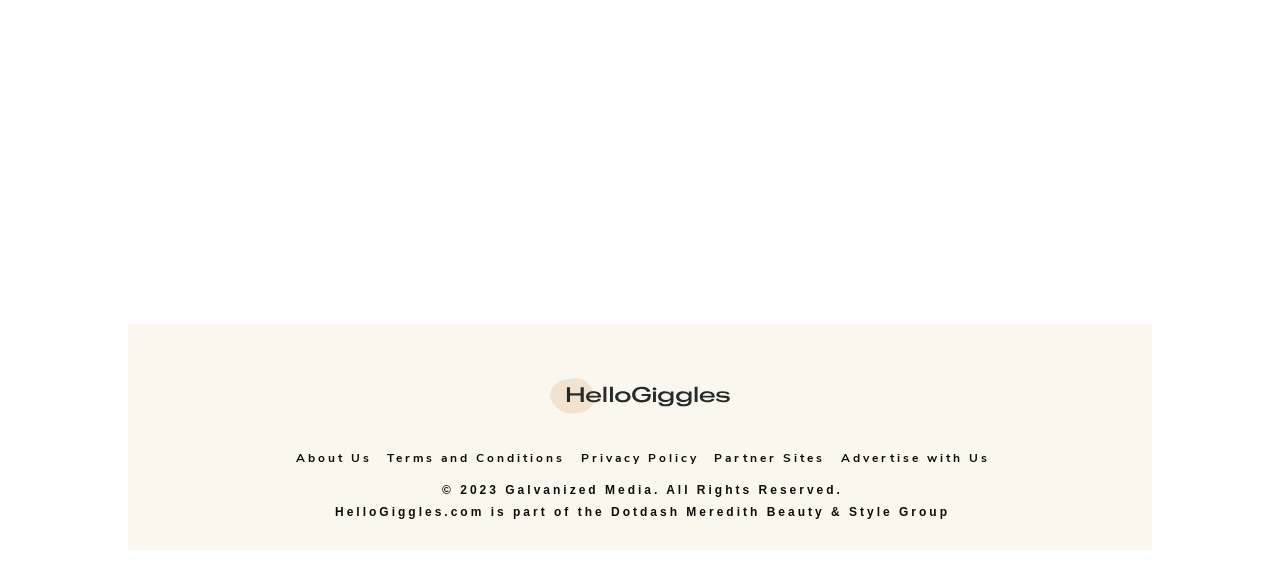Please provide a short answer using a single word or phrase for the question:
What is the parent company of HelloGiggles?

Dotdash Meredith